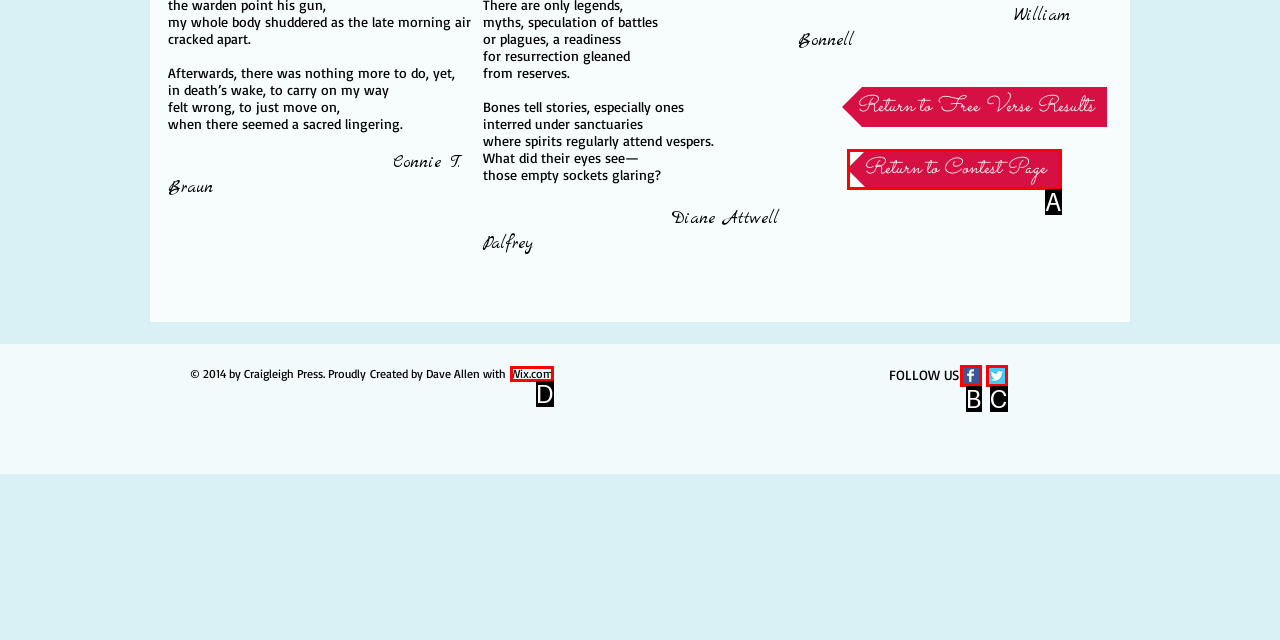Using the provided description: aria-label="Twitter Classic", select the HTML element that corresponds to it. Indicate your choice with the option's letter.

C